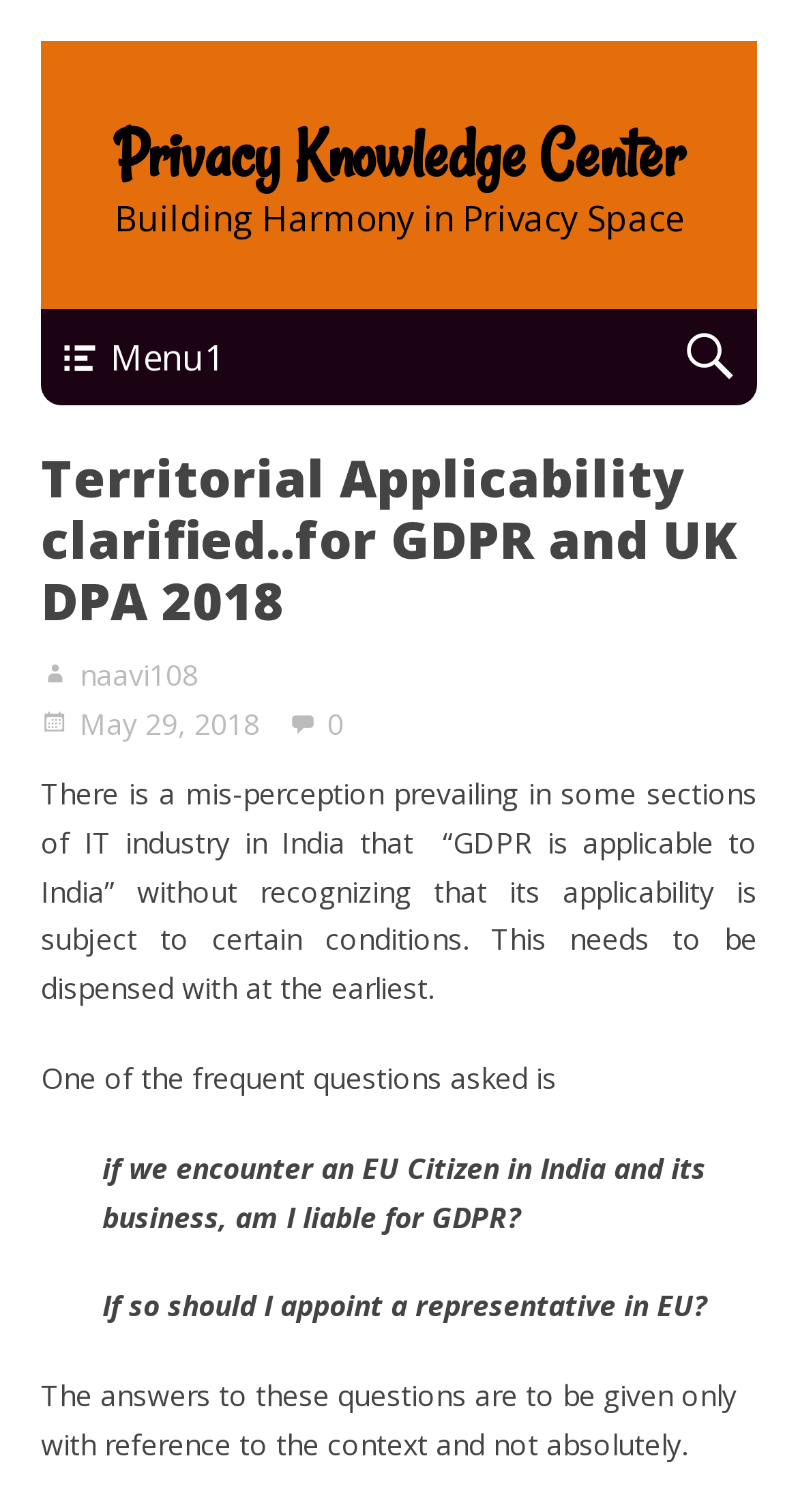What is the context of the question about EU citizens in India?
Answer the question with a single word or phrase derived from the image.

Business